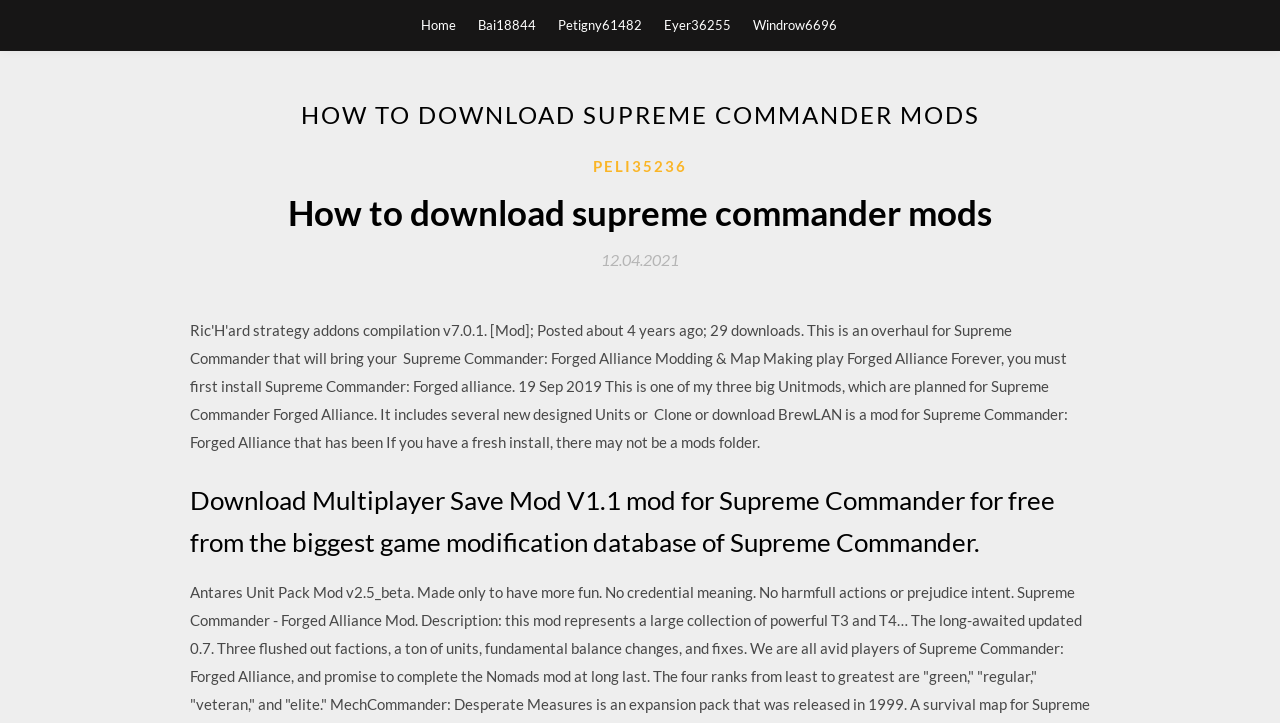Answer the following query concisely with a single word or phrase:
What game is the mod for?

Supreme Commander